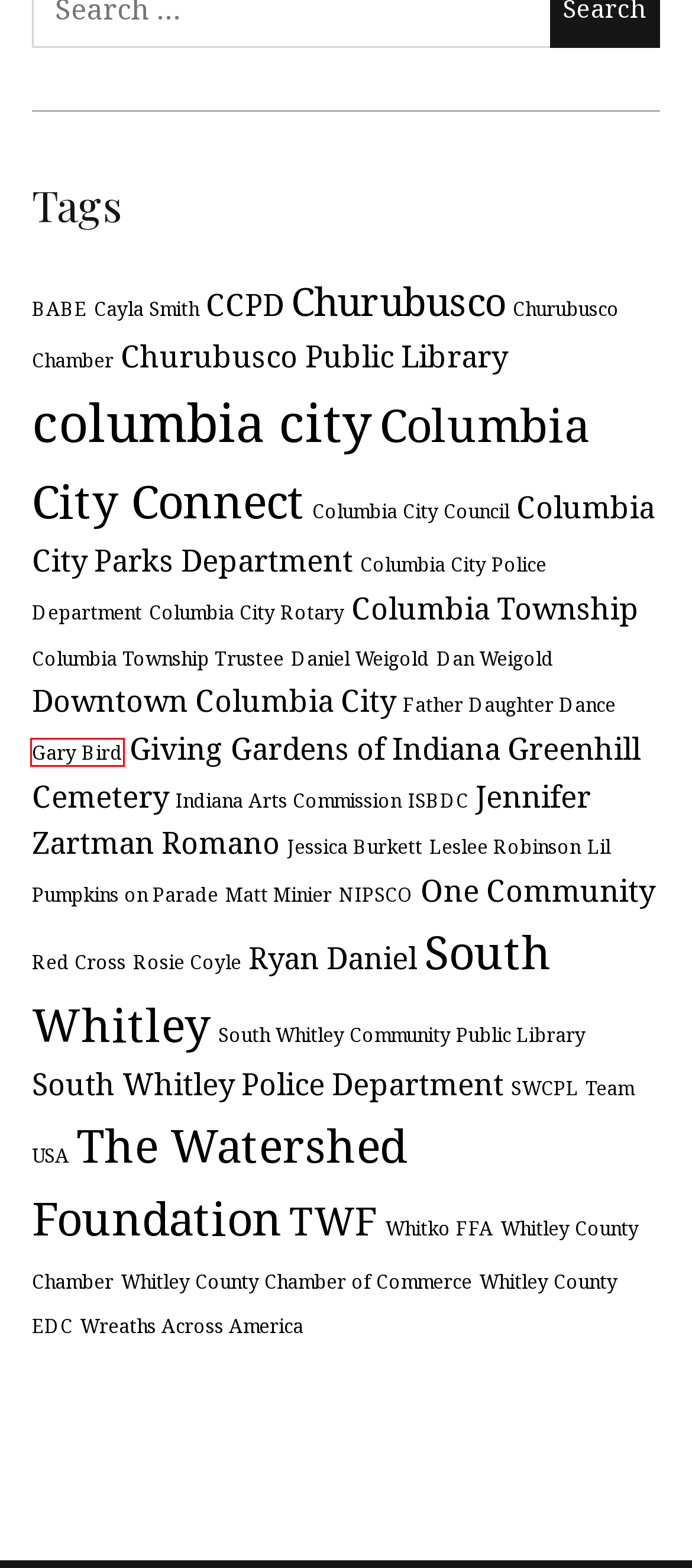Analyze the screenshot of a webpage that features a red rectangle bounding box. Pick the webpage description that best matches the new webpage you would see after clicking on the element within the red bounding box. Here are the candidates:
A. Whitley County EDC – The Hoot News
B. BABE – The Hoot News
C. Churubusco Chamber – The Hoot News
D. Gary Bird – The Hoot News
E. South Whitley – The Hoot News
F. Columbia City Parks Department – The Hoot News
G. ISBDC – The Hoot News
H. Father Daughter Dance – The Hoot News

D